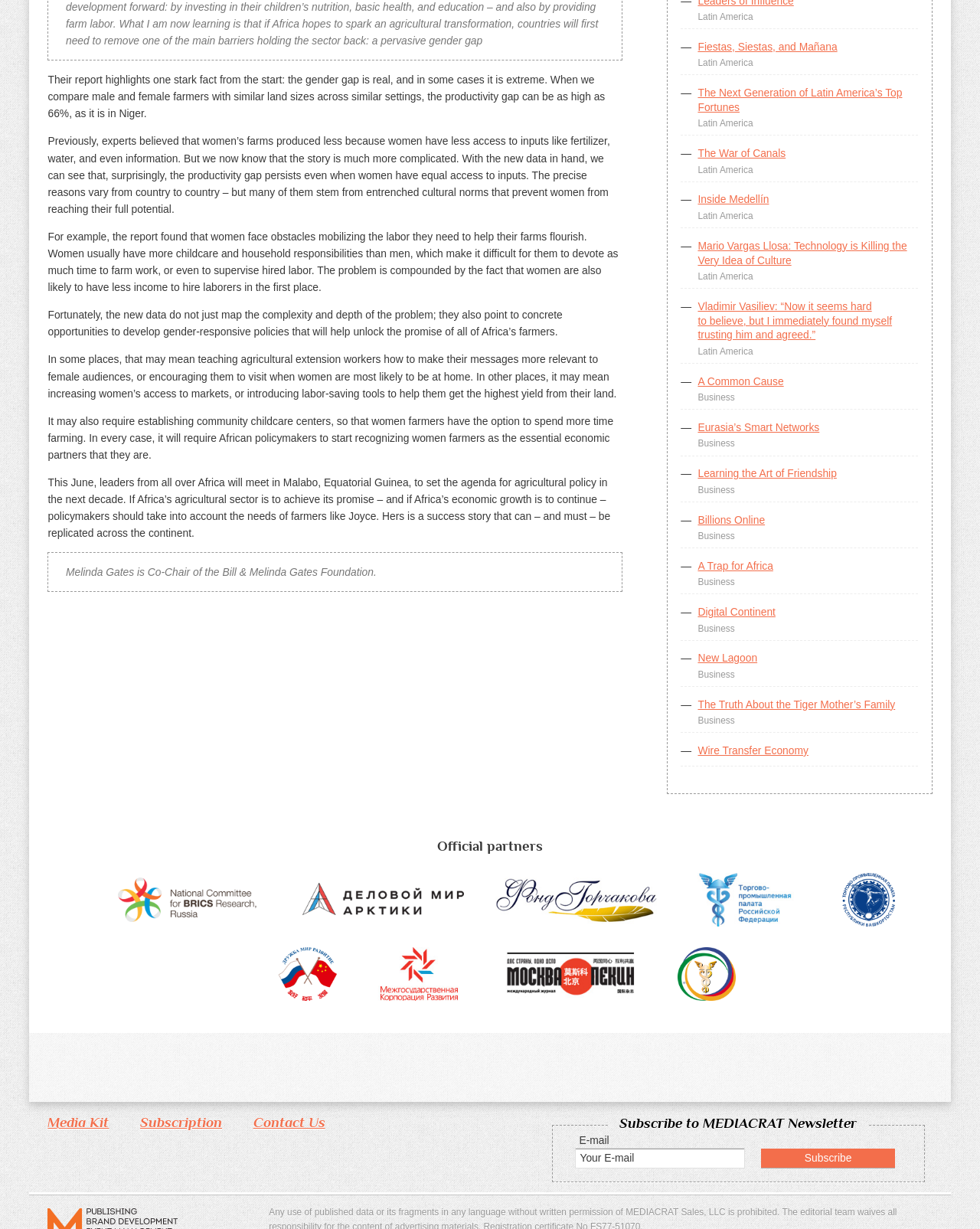Please find the bounding box for the UI element described by: "Learning the Art of Friendship".

[0.712, 0.38, 0.854, 0.39]